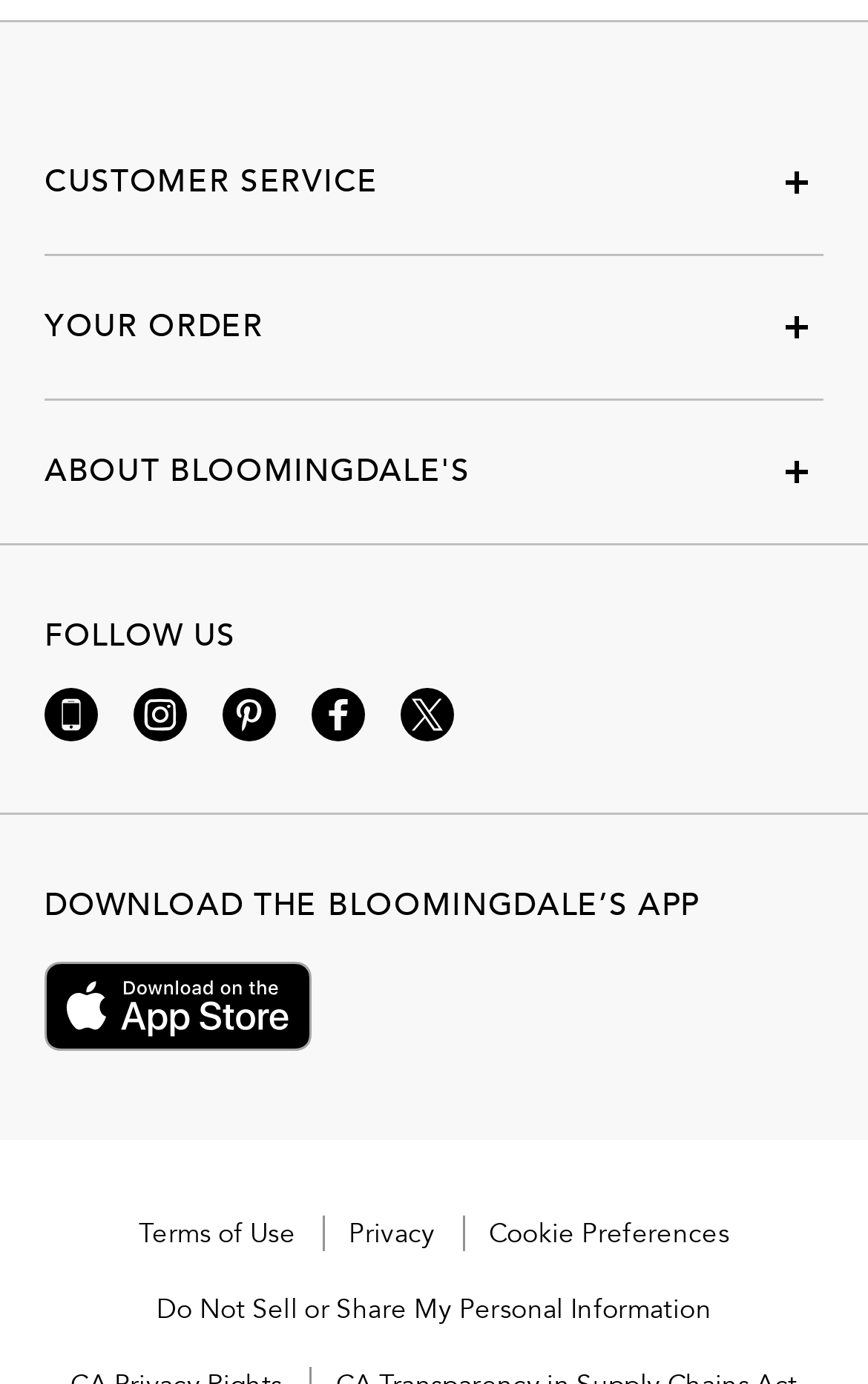Using the information from the screenshot, answer the following question thoroughly:
What is the app mentioned on the webpage?

The webpage mentions the Bloomingdale's app, which can be downloaded, as indicated by the heading 'DOWNLOAD THE BLOOMINGDALE’S APP'.